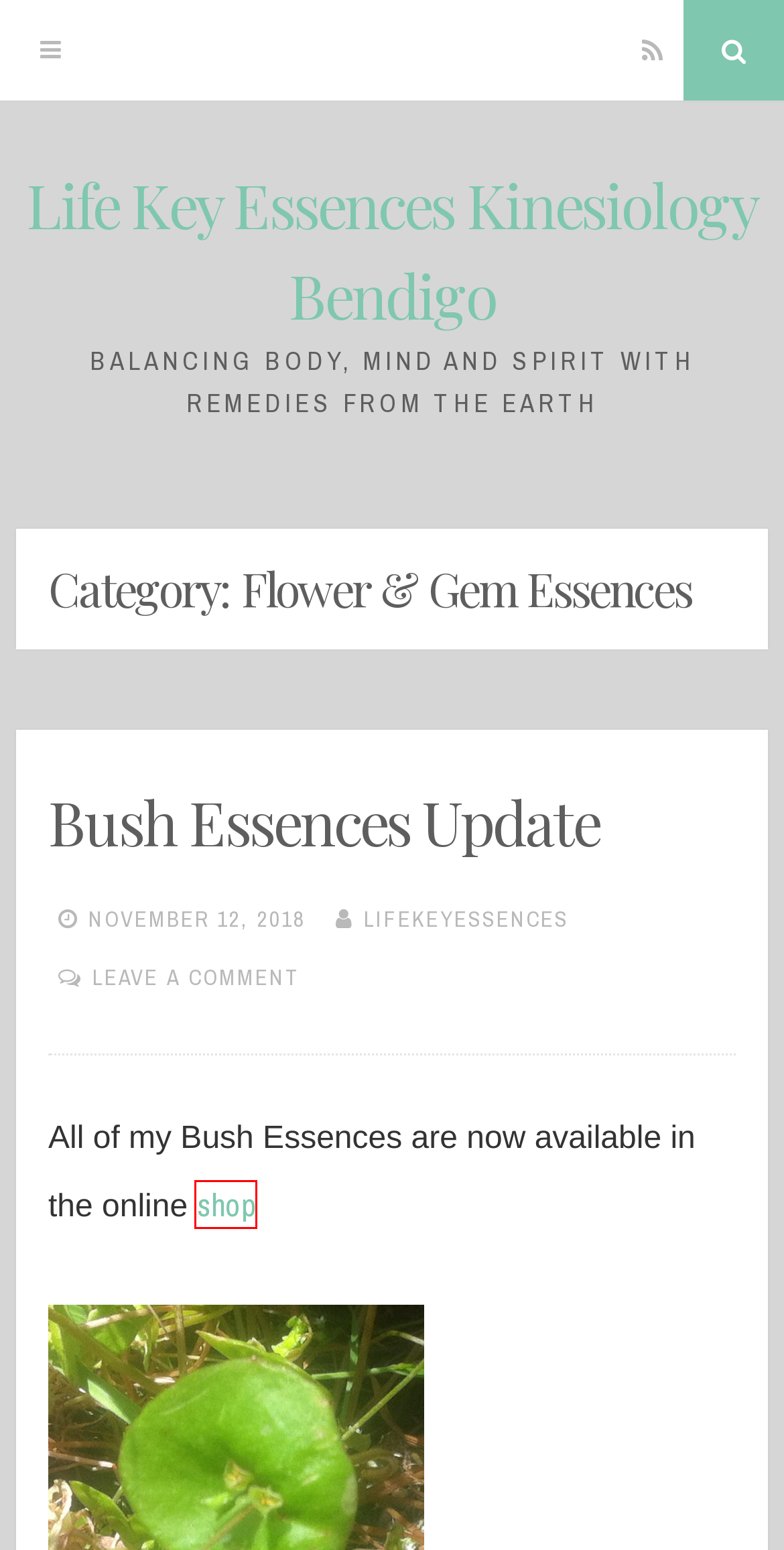Given a webpage screenshot with a red bounding box around a particular element, identify the best description of the new webpage that will appear after clicking on the element inside the red bounding box. Here are the candidates:
A. Flower & Gem Essences – Life Key Essences Kinesiology Bendigo
B. New Essence for The New Energy – Life Key Essences Kinesiology Bendigo
C. Life Key Essences Kinesiology Bendigo
D. lifekeyessences – Life Key Essences Kinesiology Bendigo
E. Bush Essences – Life Key Essences Kinesiology Bendigo
F. A New Essence for 2017 – Life Key Essences Kinesiology Bendigo
G. Life Key Essences Kinesiology Bendigo – Balancing body, mind and spirit with remedies from the earth
H. Bush Essences Update – Life Key Essences Kinesiology Bendigo

E